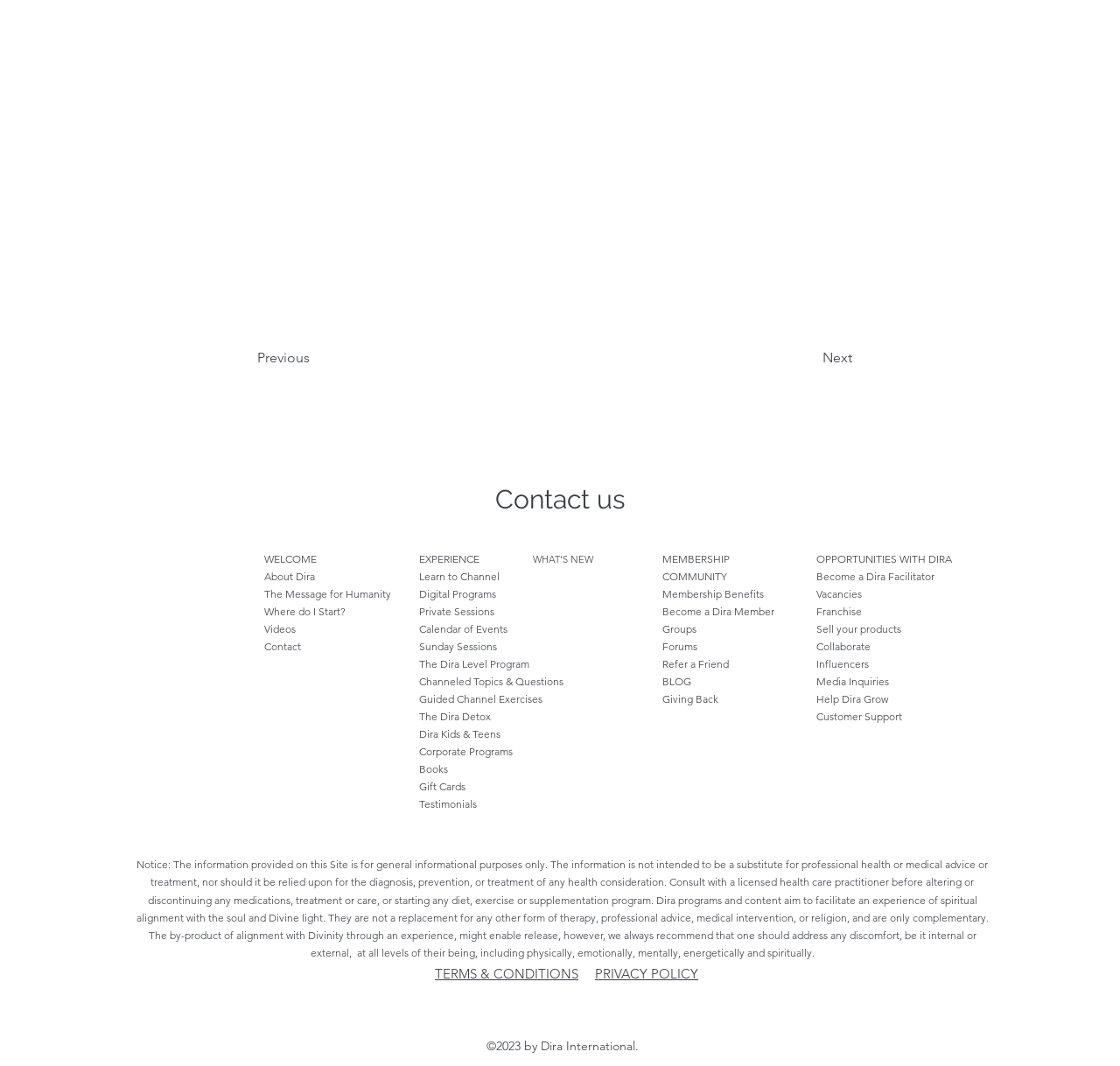Locate the UI element described as follows: "Learn to Channel". Return the bounding box coordinates as four float numbers between 0 and 1 in the order [left, top, right, bottom].

[0.374, 0.534, 0.446, 0.547]